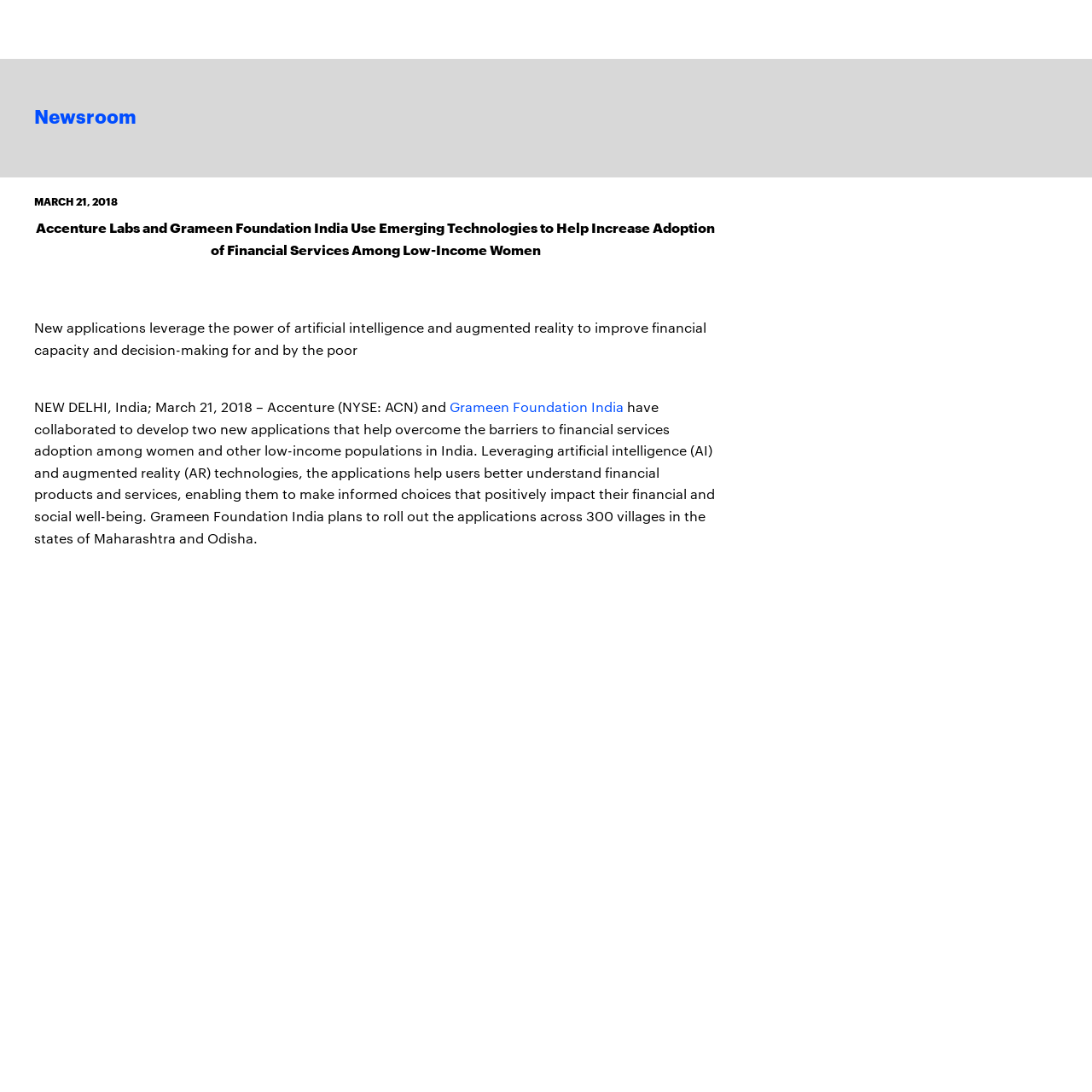Identify the bounding box coordinates for the UI element described as: "Grameen Foundation India". The coordinates should be provided as four floats between 0 and 1: [left, top, right, bottom].

[0.412, 0.364, 0.571, 0.381]